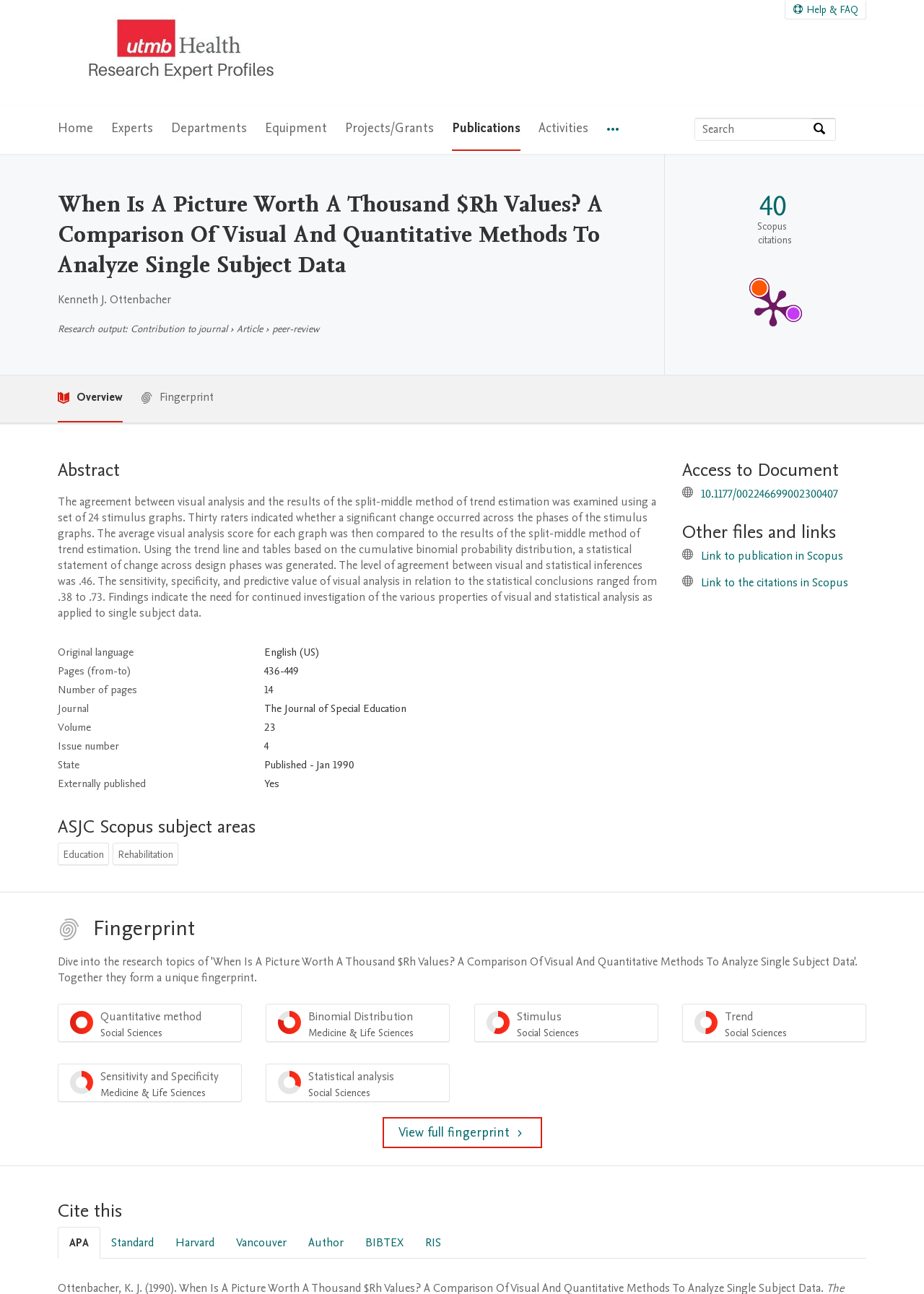Locate the bounding box coordinates of the element I should click to achieve the following instruction: "Search by expertise, name or affiliation".

[0.752, 0.092, 0.879, 0.108]